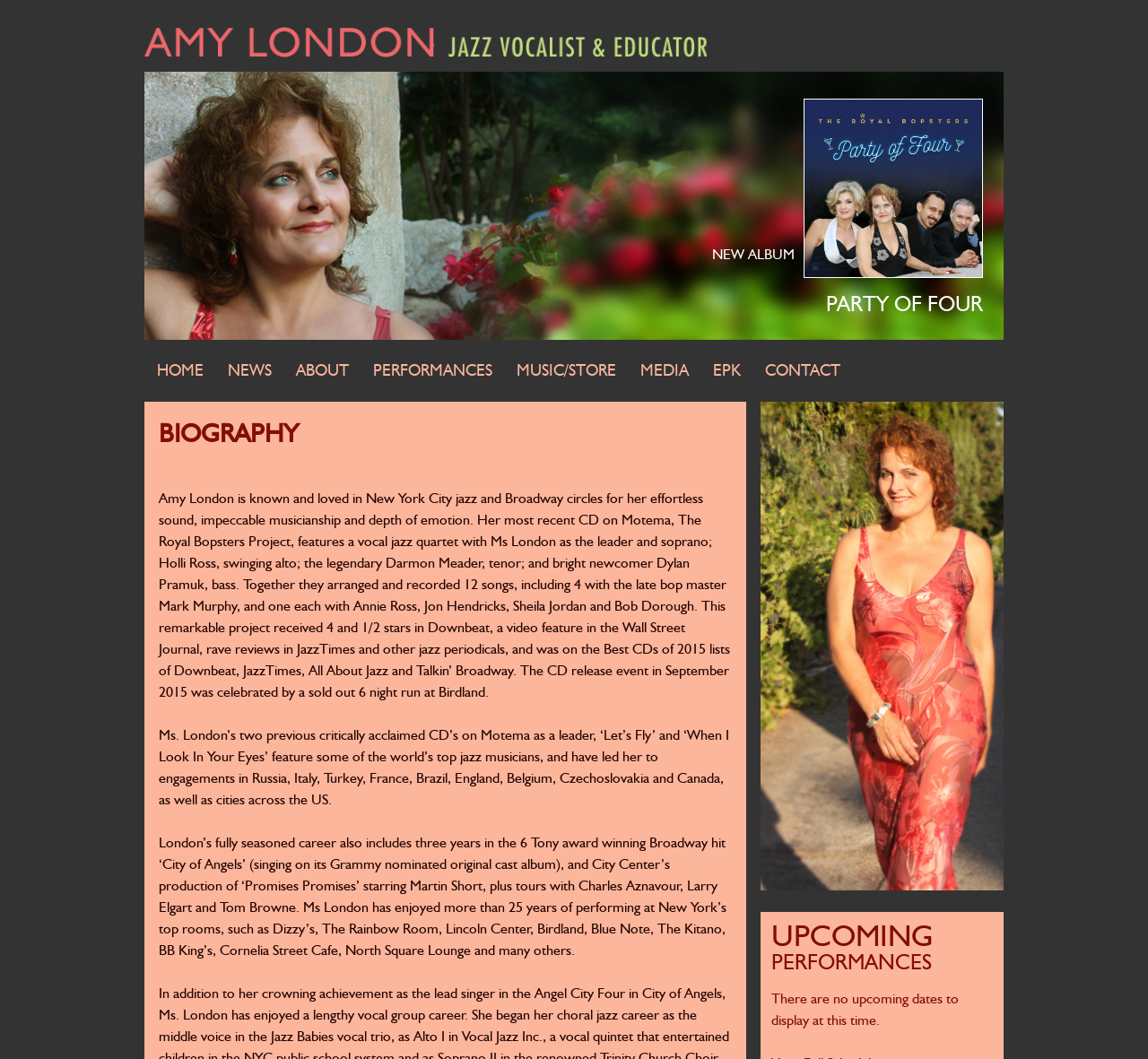Where has Amy London performed?
Kindly answer the question with as much detail as you can.

According to the webpage, Amy London has performed in various countries such as Russia, Italy, Turkey, France, Brazil, England, Belgium, Czechoslovakia, and Canada, as well as cities across the US.